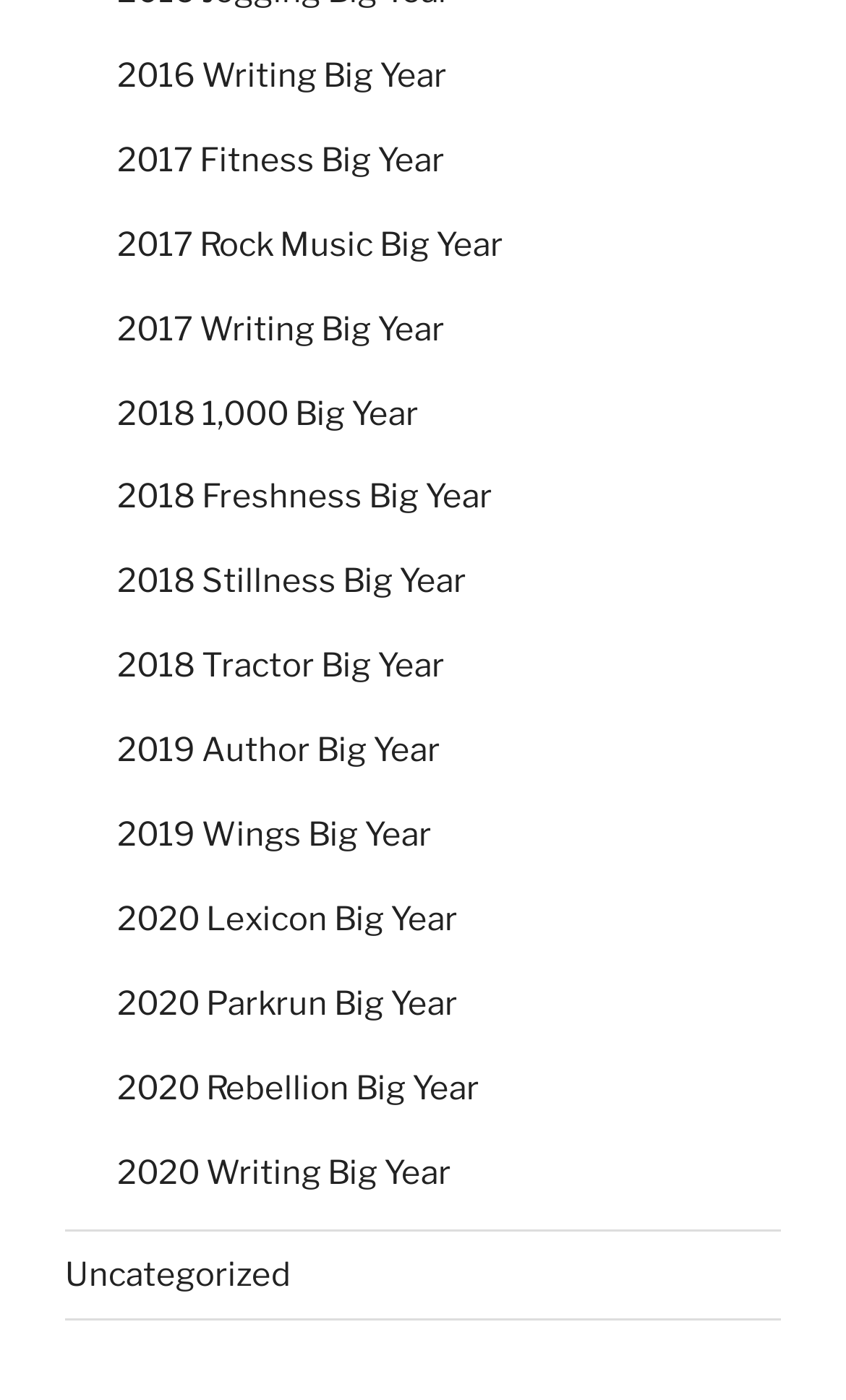Identify the bounding box coordinates necessary to click and complete the given instruction: "view 2016 Writing Big Year".

[0.138, 0.04, 0.528, 0.068]